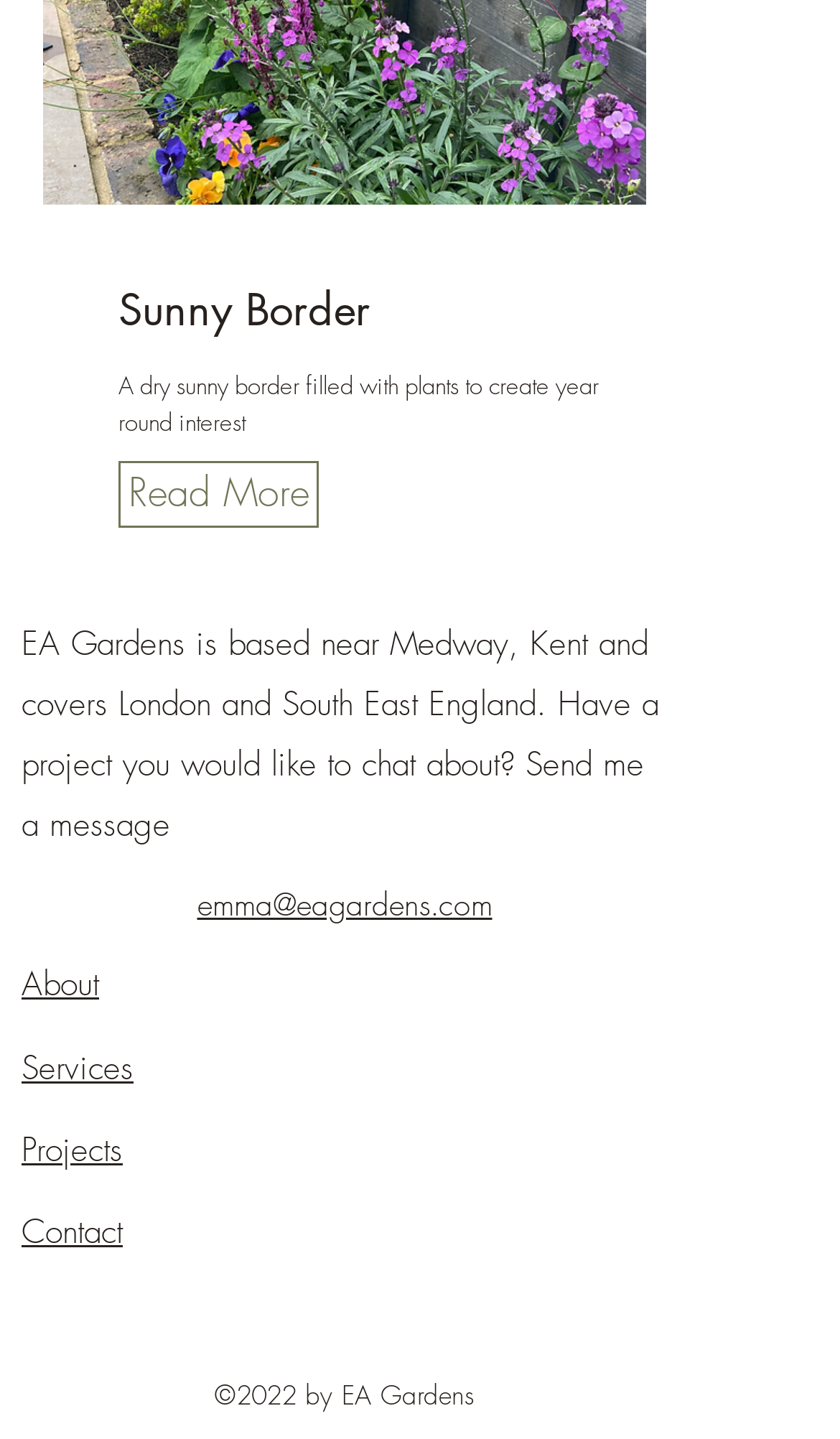Extract the bounding box coordinates for the HTML element that matches this description: "Read More". The coordinates should be four float numbers between 0 and 1, i.e., [left, top, right, bottom].

[0.141, 0.32, 0.379, 0.366]